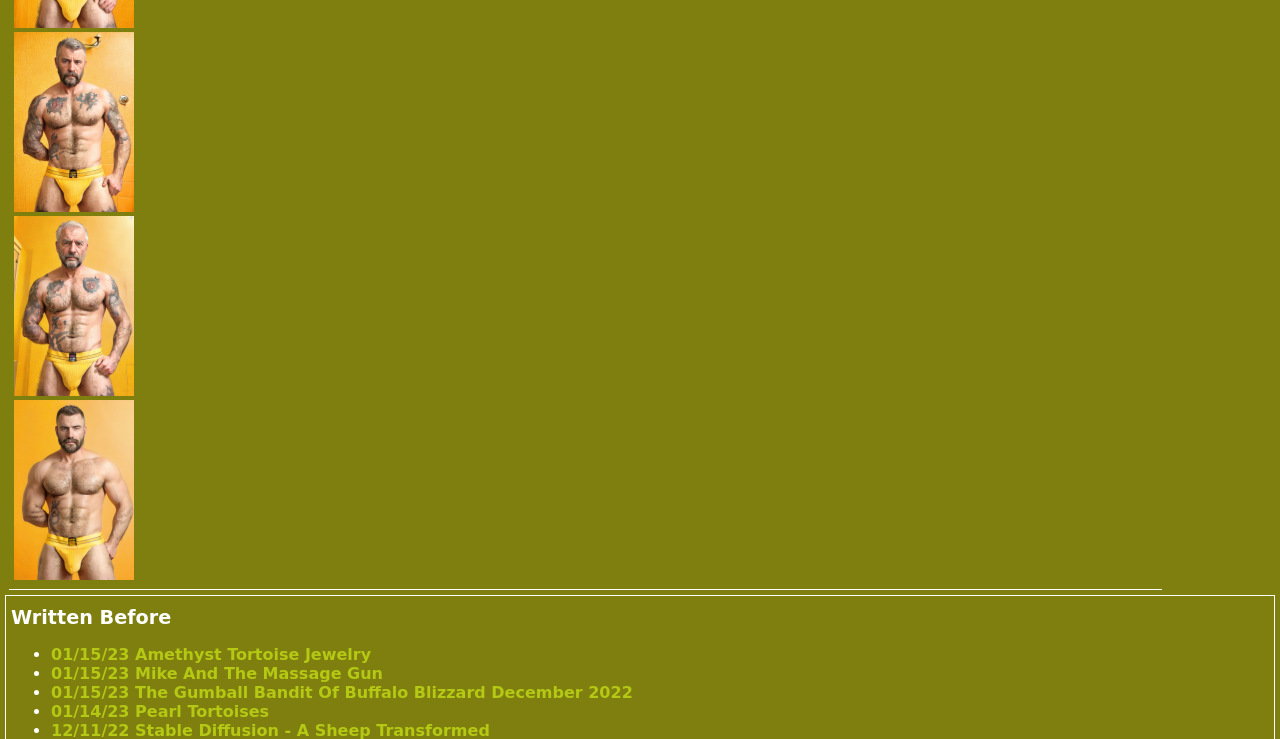Please answer the following question using a single word or phrase: 
What is the topic of the second article?

Mike And The Massage Gun